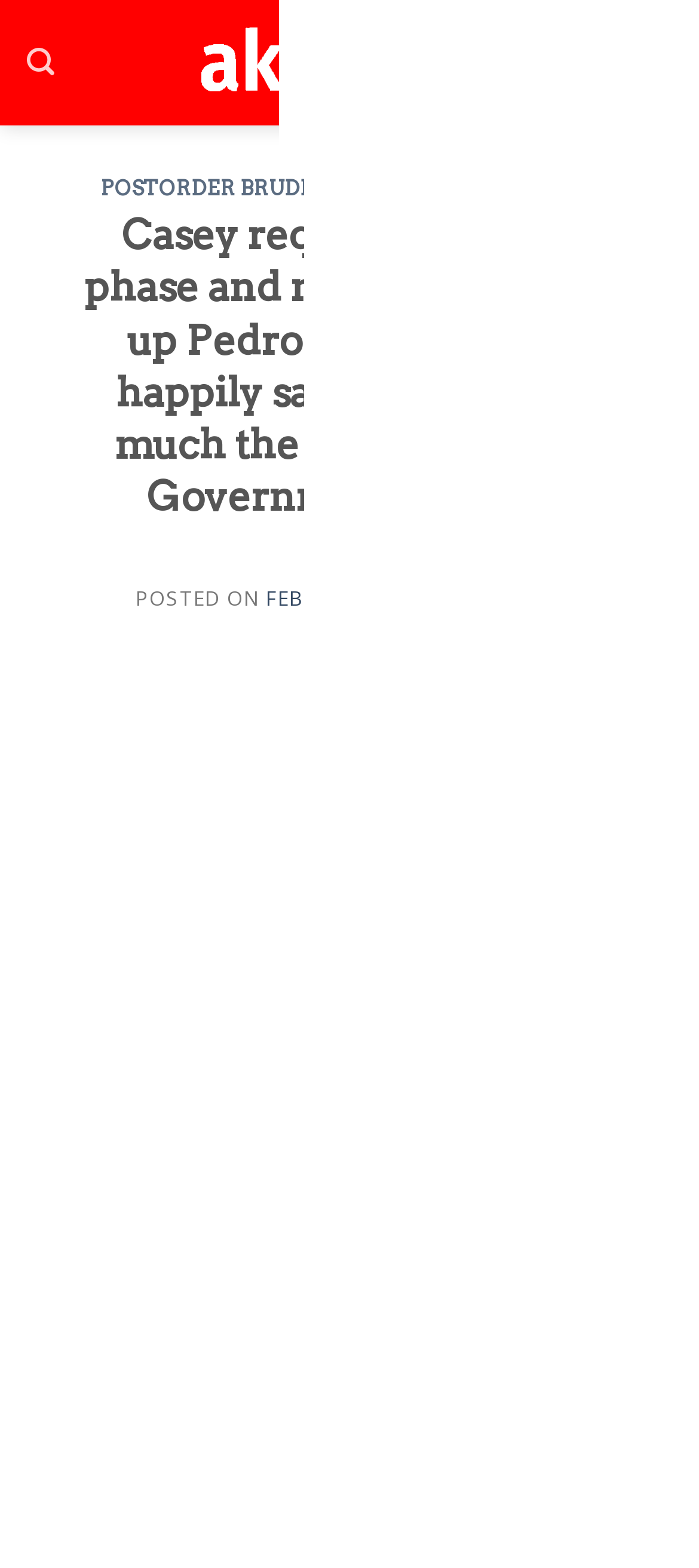Describe all the significant parts and information present on the webpage.

The webpage appears to be a blog post or article page. At the top, there is a link to "www.akwarba.com" accompanied by an image, which takes up a significant portion of the top section. Below this, there are three links: "Search", and two icons represented by "\ue901" and "\ue909".

The main content of the page is divided into sections. The first section has a heading "POSTORDER BRUDENS WEBBPLATSER REDDIT" with a link to the same title. Below this, there is another heading with the title "Casey requires the new phase and nervously brings up Pedro – exactly who happily says simply how much the guy likes their Government George". This section also contains text "POSTED ON" followed by a link to "FEBRUARY 5, 2024", and another text "BY" followed by a link to "ADMIN".

The main article content starts below this section, with a block of text describing a story about Jane, Tess, and George. The text is divided into three paragraphs, with the first two paragraphs describing Jane's actions and feelings towards Tess and George, and the third paragraph mentioning a sister.

At the bottom of the page, there is a link to "Go to top" and a button to "Close ×", which is likely a modal window or popup.